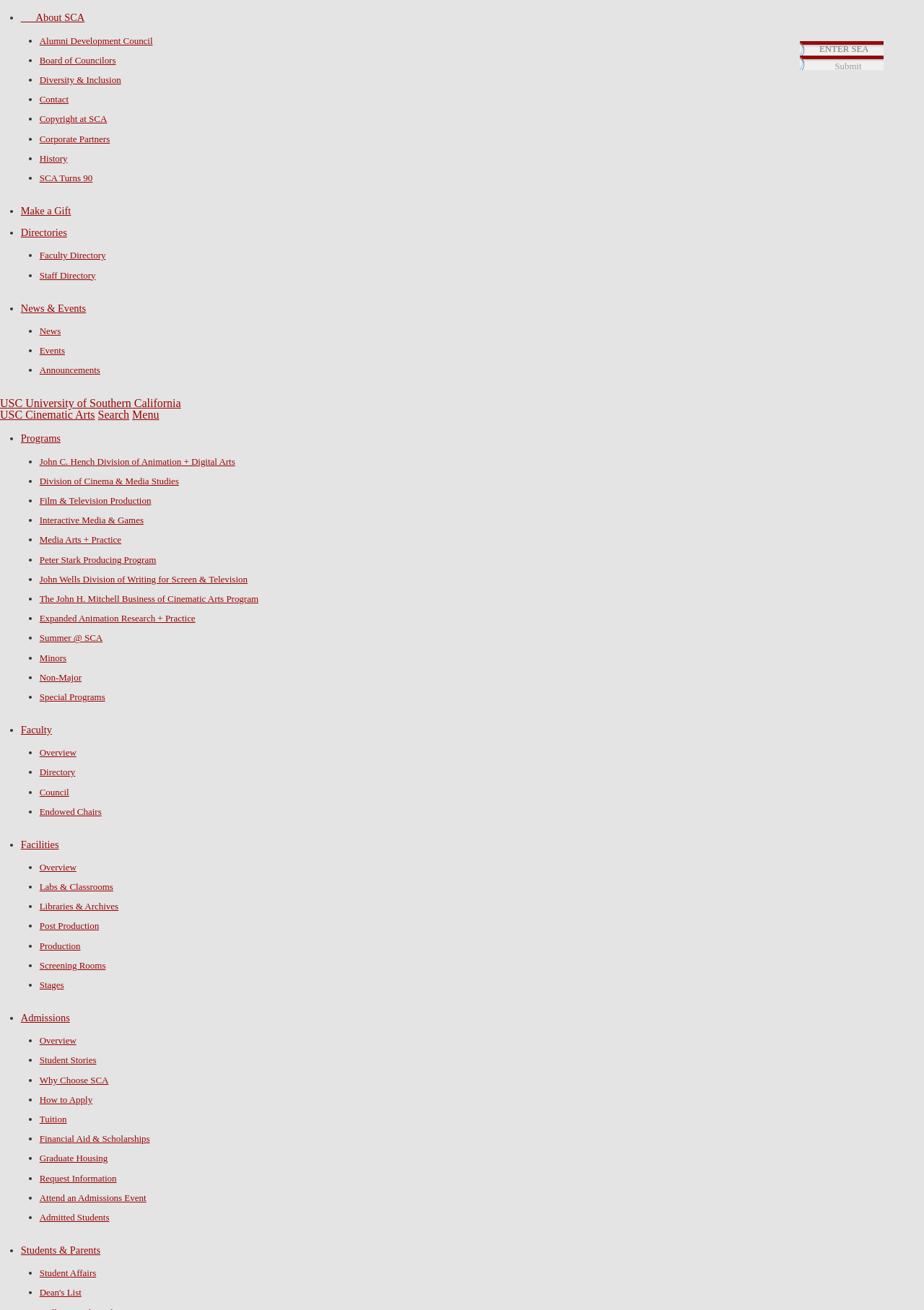Identify the bounding box coordinates of the section that should be clicked to achieve the task described: "Go to Faculty Directory".

[0.043, 0.191, 0.114, 0.199]